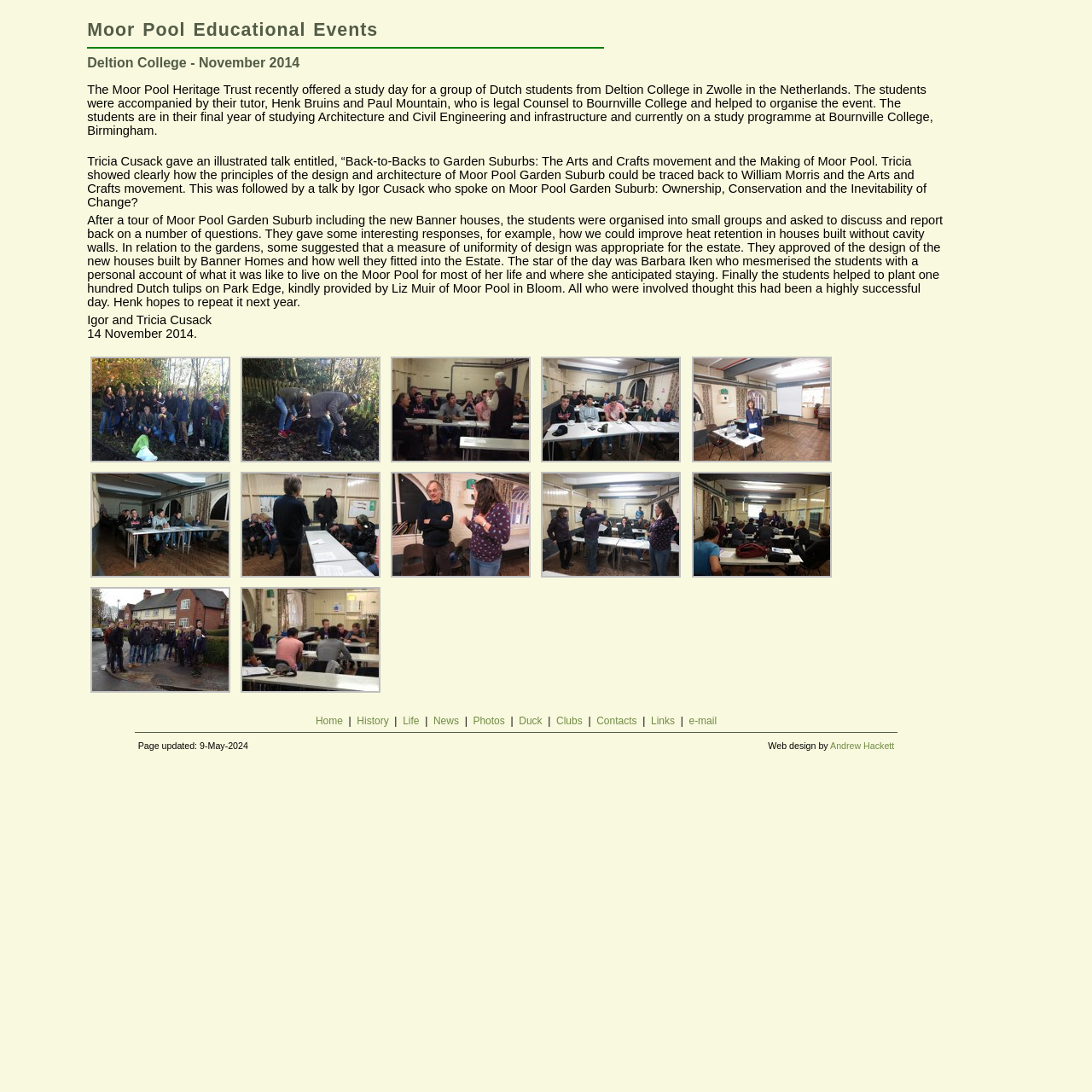Please provide the bounding box coordinates for the element that needs to be clicked to perform the instruction: "Contact the webmaster via 'e-mail'". The coordinates must consist of four float numbers between 0 and 1, formatted as [left, top, right, bottom].

[0.631, 0.654, 0.656, 0.665]